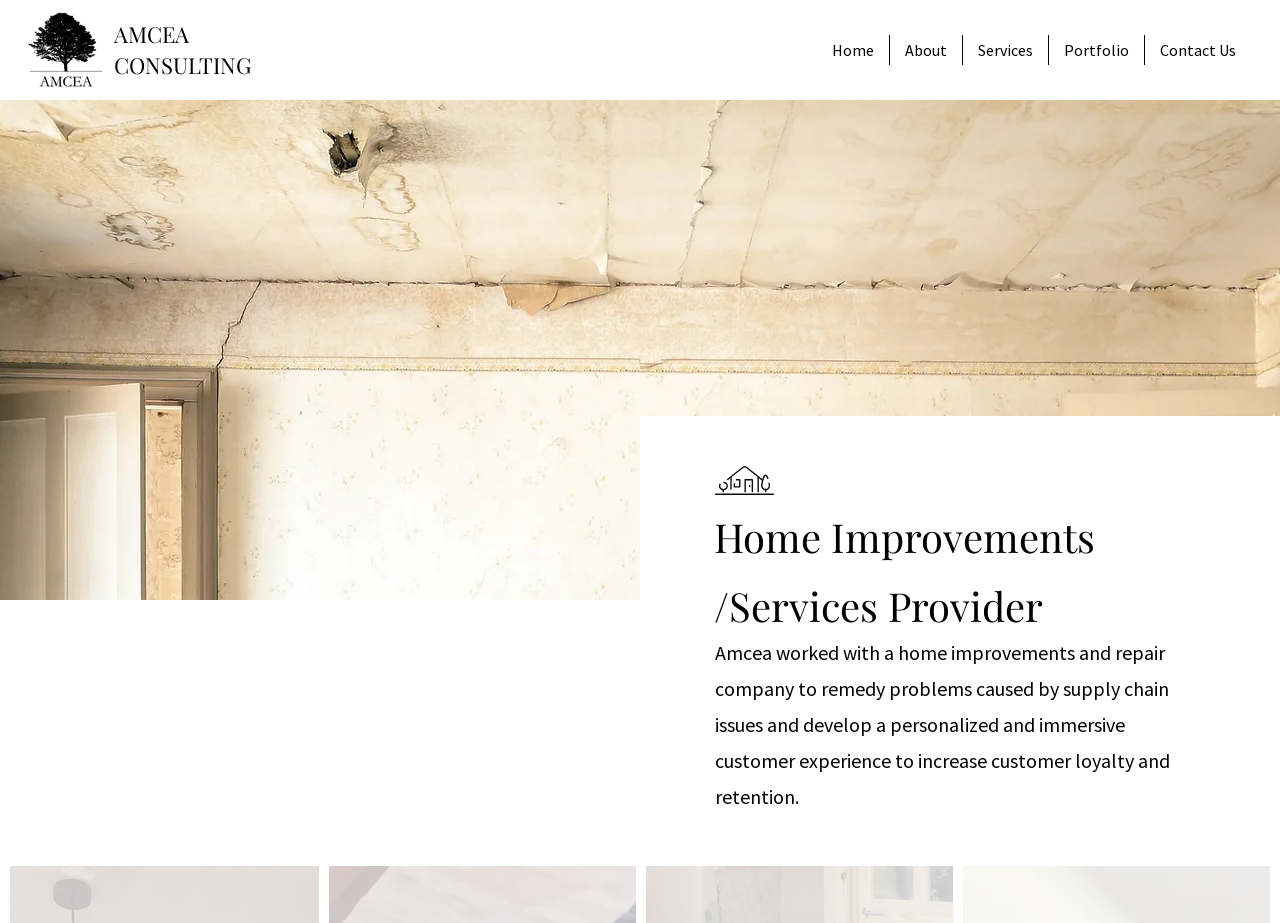Describe all visible elements and their arrangement on the webpage.

The webpage is about Amcea Consulting, a company that provides services to home improvement and repair companies. At the top left corner, there is a logo of Amcea Consulting, which is an image with a link to the company's homepage. Next to the logo, there are two separate links, "AMCEA" and "CONSULTING", which are likely part of the company's name.

On the top right side, there is a navigation menu labeled "Site" that contains five links: "Home", "About", "Services", "Portfolio", and "Contact Us". Each link is positioned horizontally next to each other, with "Home" on the left and "Contact Us" on the right.

Below the navigation menu, there is a heading that reads "Home Improvements /Services Provider". Underneath the heading, there is a paragraph of text that summarizes a case study of Amcea Consulting's work with a home improvement and repair company. The text explains how Amcea Consulting helped the company to address supply chain issues and develop a personalized customer experience to increase customer loyalty and retention.